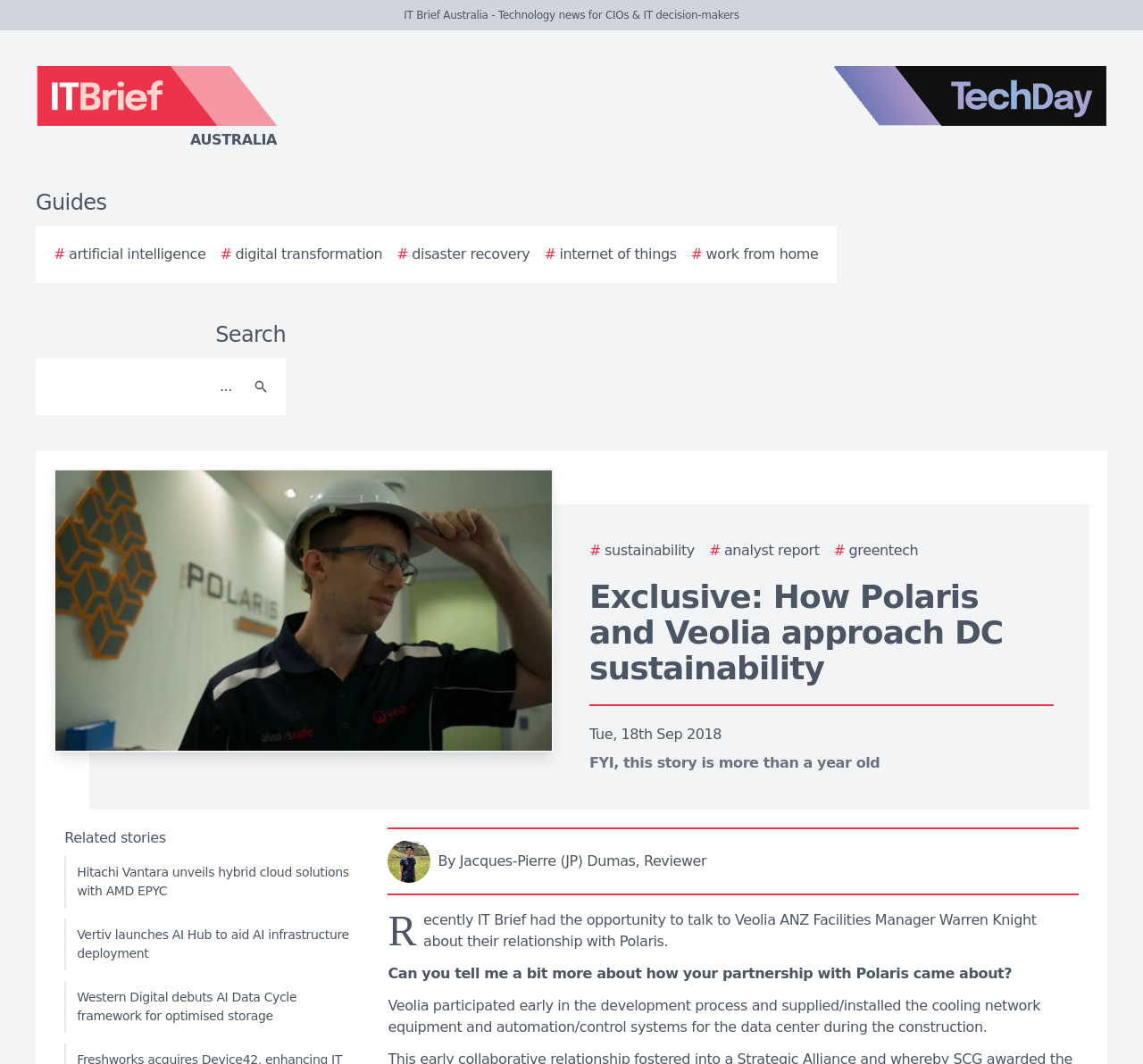Use the details in the image to answer the question thoroughly: 
What is the topic of the article?

I found the answer by reading the main heading of the article, which is 'Exclusive: How Polaris and Veolia approach DC sustainability', indicating that the topic of the article is DC sustainability.